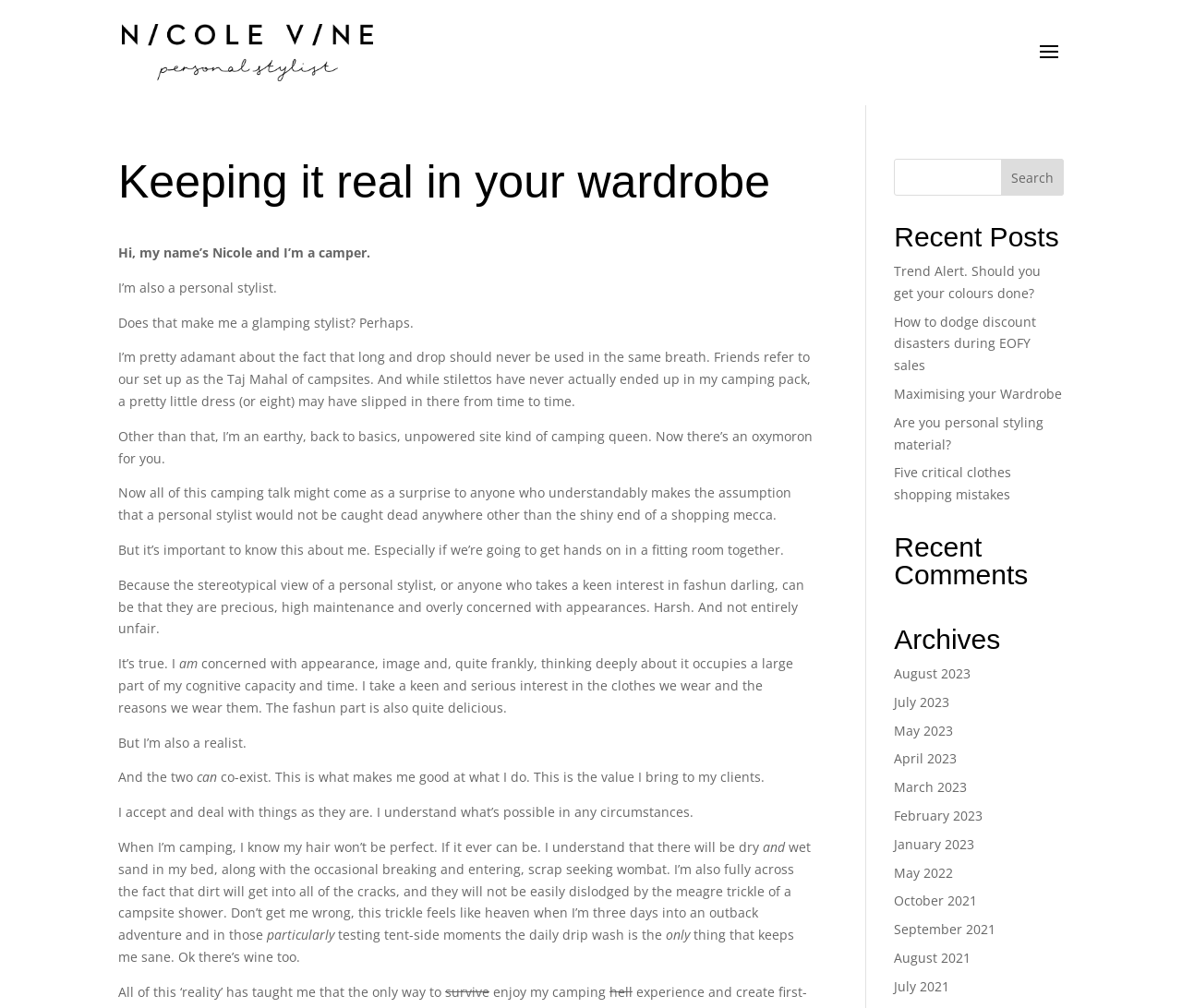Give a one-word or short-phrase answer to the following question: 
What is the author's attitude towards camping?

Earthy and realistic